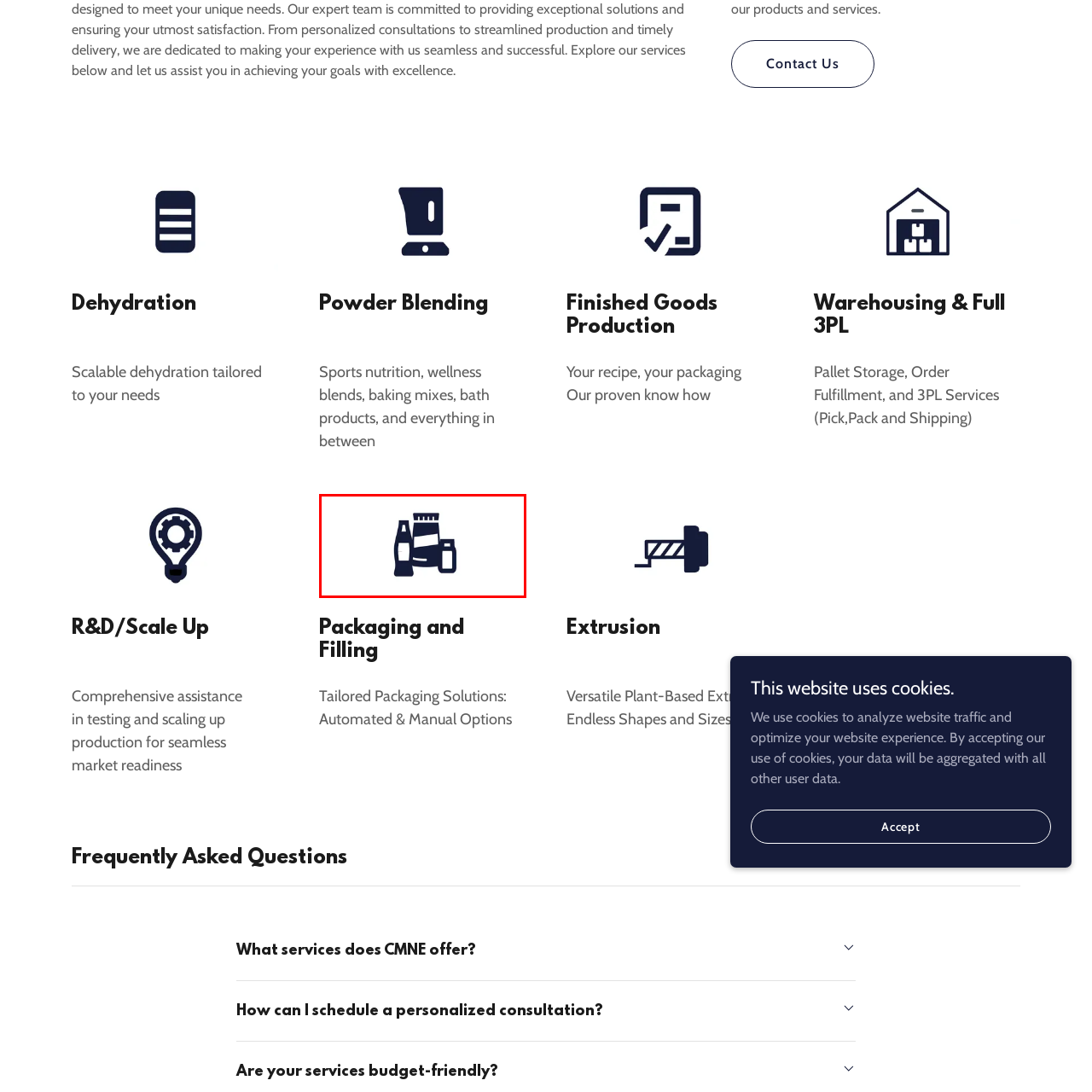What type of packaging options are available?
Observe the image inside the red bounding box carefully and answer the question in detail.

According to the caption, the service offers both automated and manual packaging options, catering to diverse needs and emphasizing customized solutions in product packing.